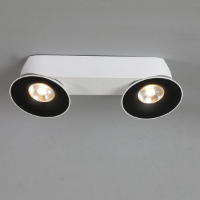Give a concise answer using only one word or phrase for this question:
What is the purpose of the lamp's adjustable angles?

Focused lighting